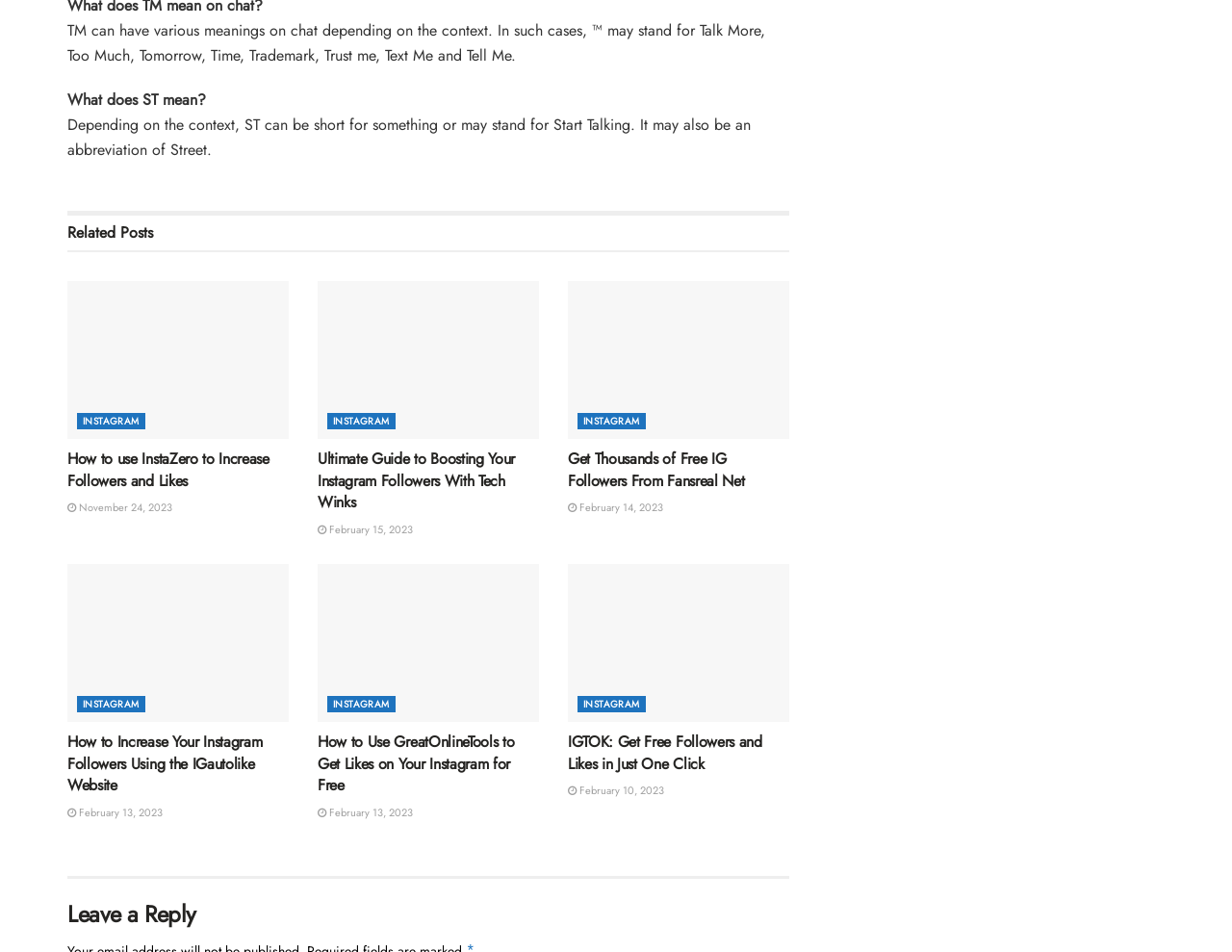Please determine the bounding box coordinates of the element to click on in order to accomplish the following task: "Visit the TRAIN AT UNTITLED page". Ensure the coordinates are four float numbers ranging from 0 to 1, i.e., [left, top, right, bottom].

None